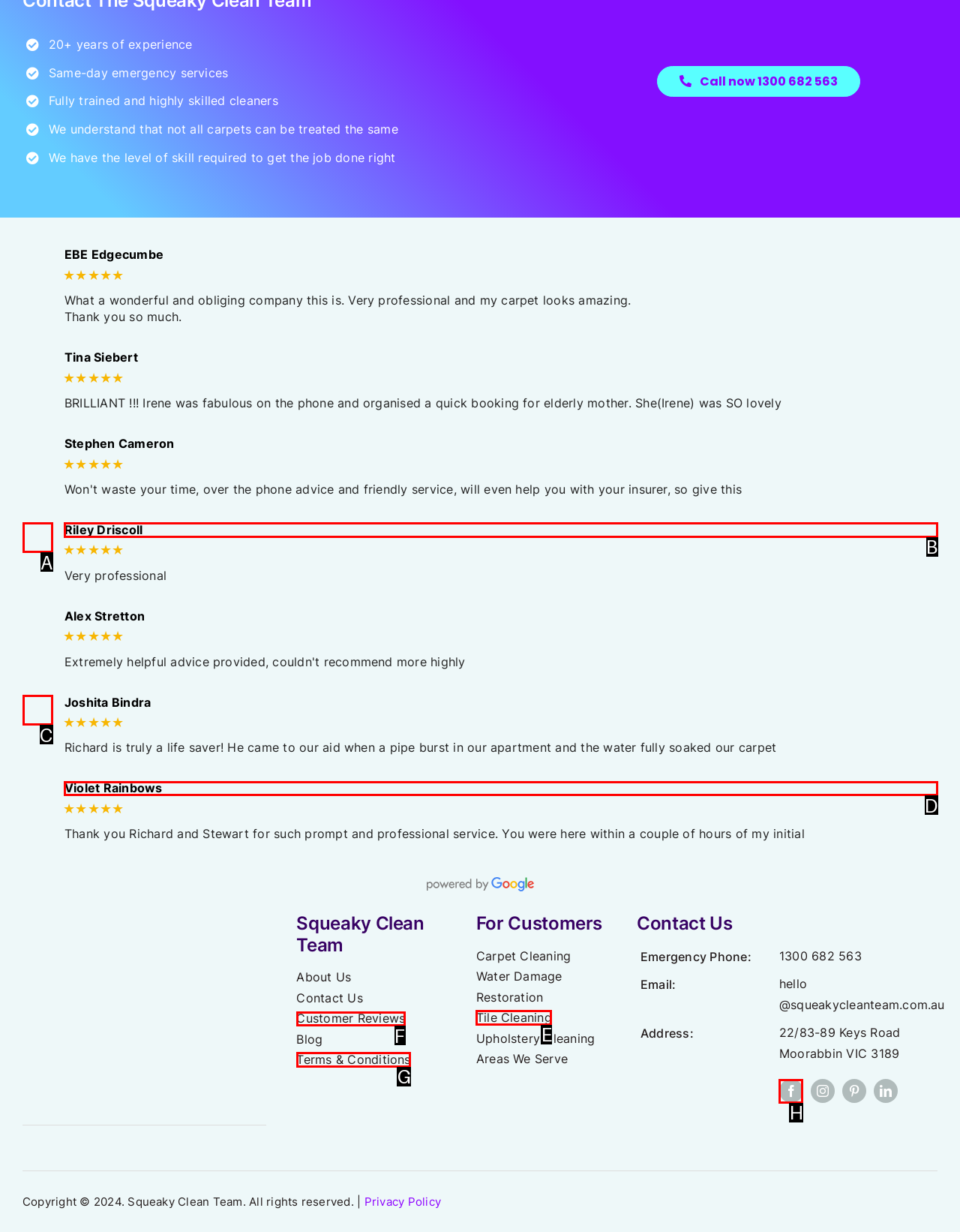Identify the HTML element you need to click to achieve the task: View customer reviews. Respond with the corresponding letter of the option.

F